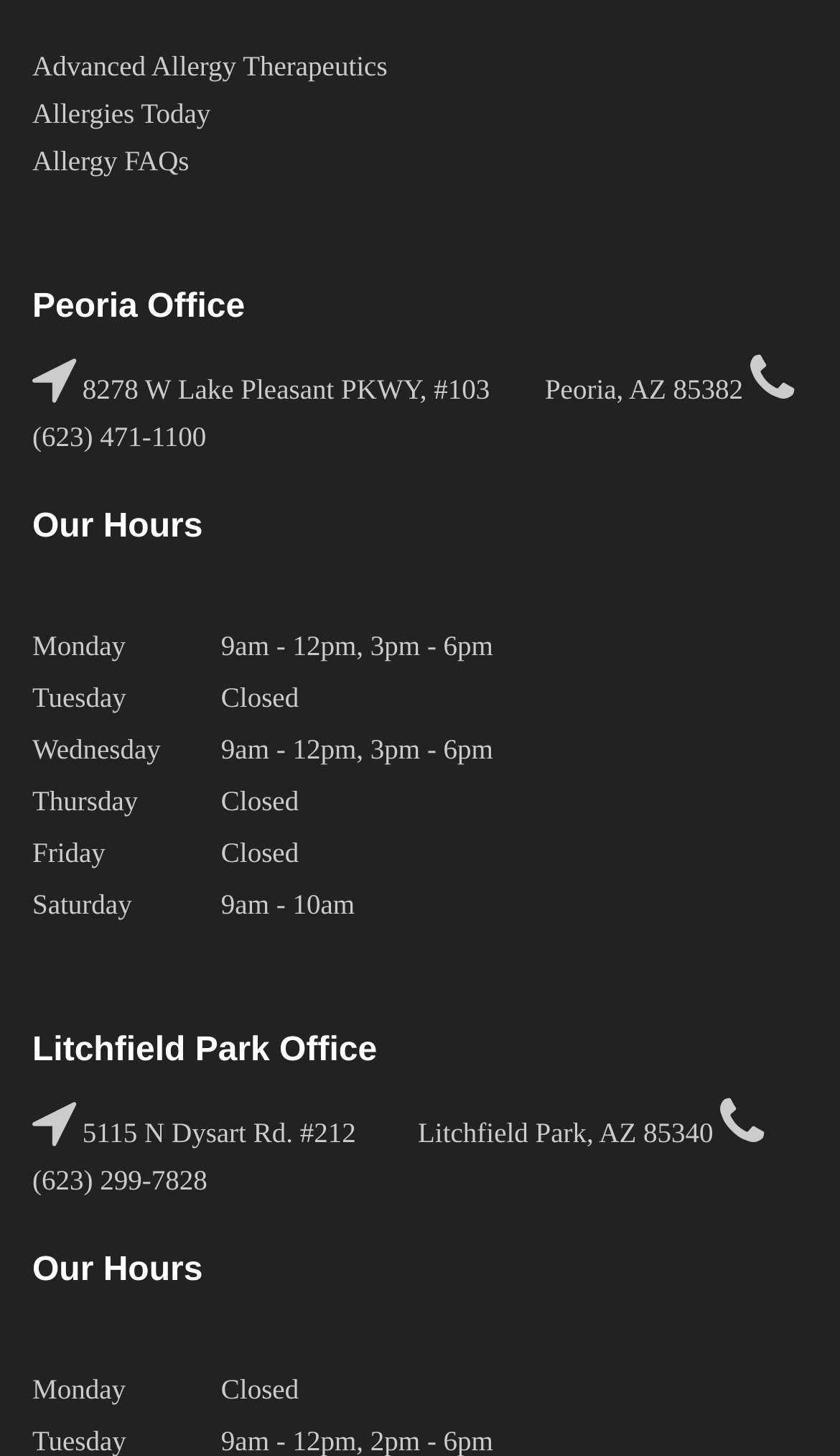Is the Litchfield Park Office open on Monday?
Please provide a comprehensive and detailed answer to the question.

I found the hours of operation for Monday at the Litchfield Park Office by looking at the table under the 'Our Hours' heading, where I found the row with 'Monday' in the first column and 'Closed' in the second column, indicating that the office is not open on Monday.